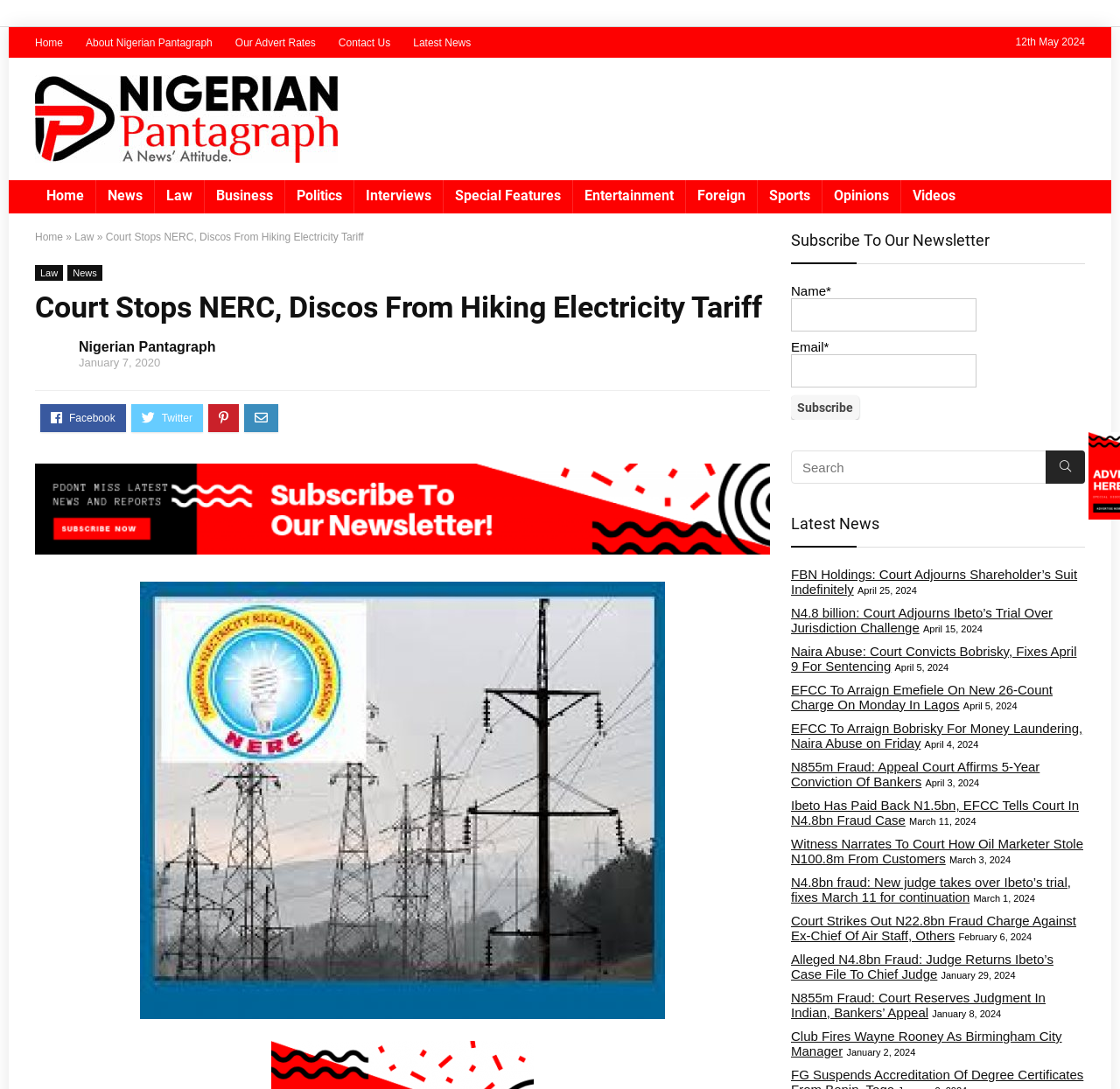Specify the bounding box coordinates of the region I need to click to perform the following instruction: "Subscribe to the newsletter". The coordinates must be four float numbers in the range of 0 to 1, i.e., [left, top, right, bottom].

[0.706, 0.363, 0.767, 0.386]